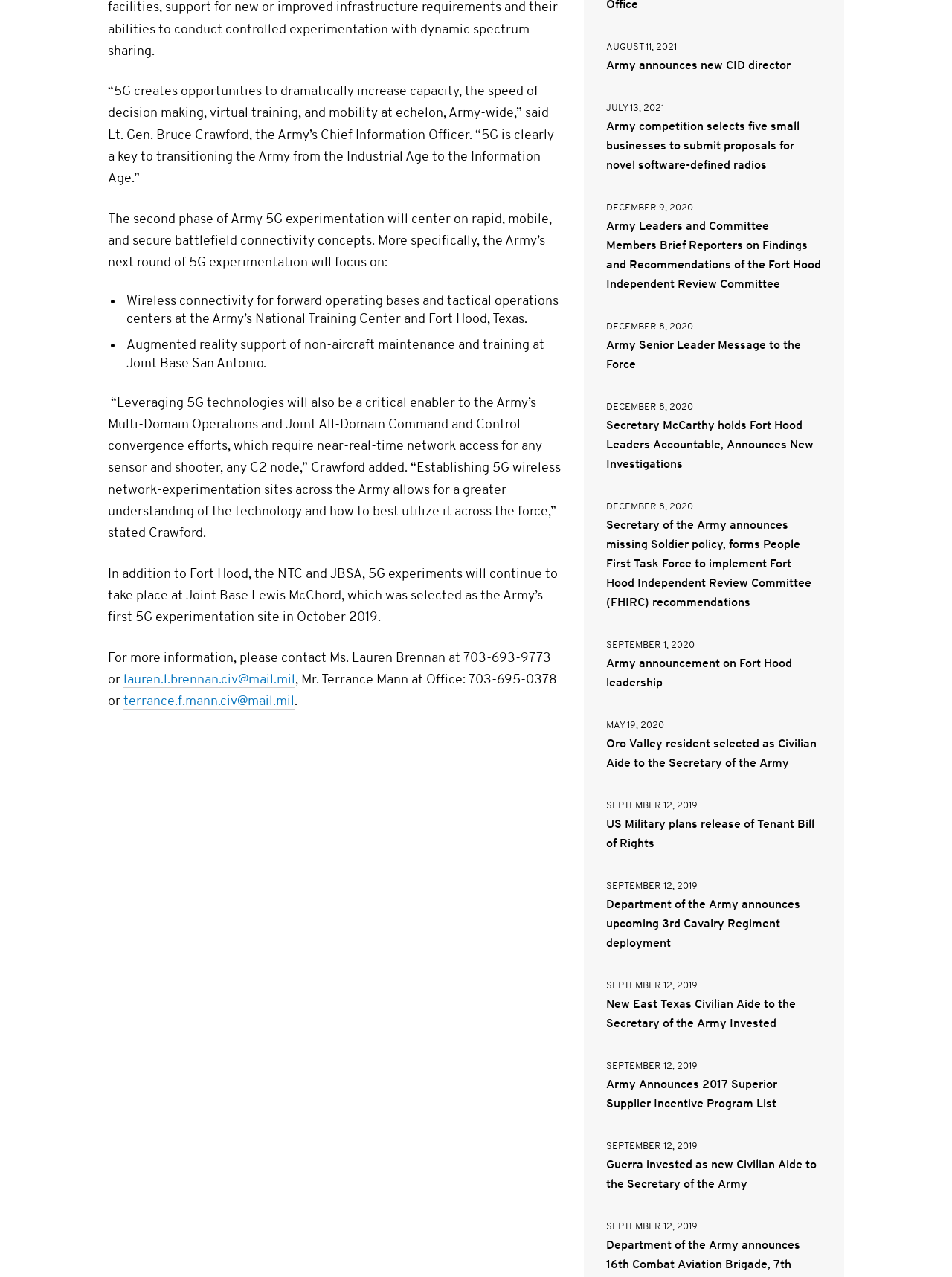Provide the bounding box coordinates of the UI element this sentence describes: "Terms Of Use".

[0.416, 0.326, 0.488, 0.336]